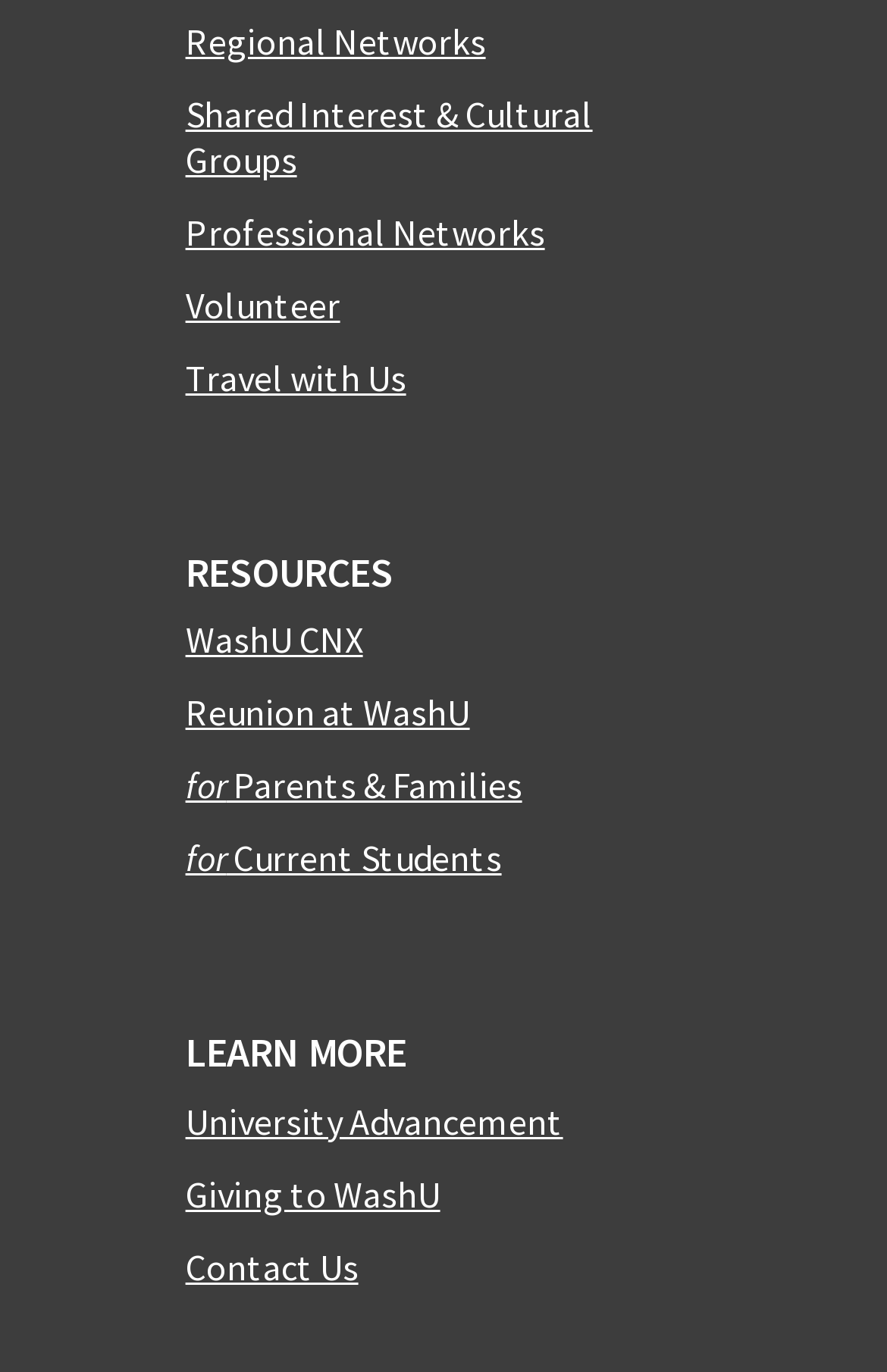Using the given description, provide the bounding box coordinates formatted as (top-left x, top-left y, bottom-right x, bottom-right y), with all values being floating point numbers between 0 and 1. Description: Shared Interest & Cultural Groups

[0.209, 0.066, 0.668, 0.133]